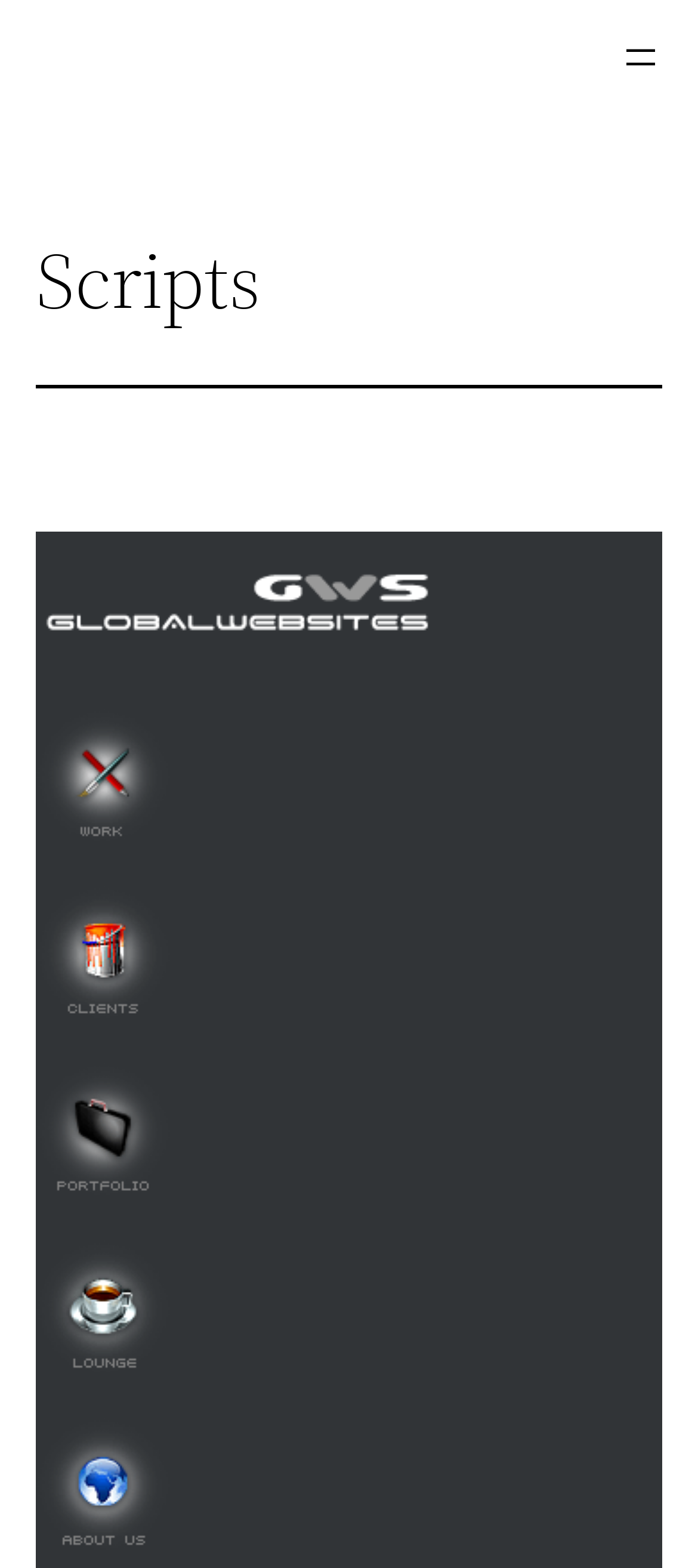Create a detailed narrative describing the layout and content of the webpage.

The webpage appears to be a website design and development company's homepage. At the top right corner, there is a button labeled "Open menu" which, when clicked, opens a dialog box. 

Below the button, there is a large heading that reads "Scripts" which spans almost the entire width of the page. Underneath the heading, there is a horizontal separator line. 

Below the separator line, there are five figures or images arranged vertically, each containing a link. The links are positioned to the left of each figure, and they are stacked on top of each other, taking up the majority of the page's content area. The figures or images seem to be showcasing the company's services or projects.

The overall layout of the page is simple and clean, with a focus on showcasing the company's work and services.